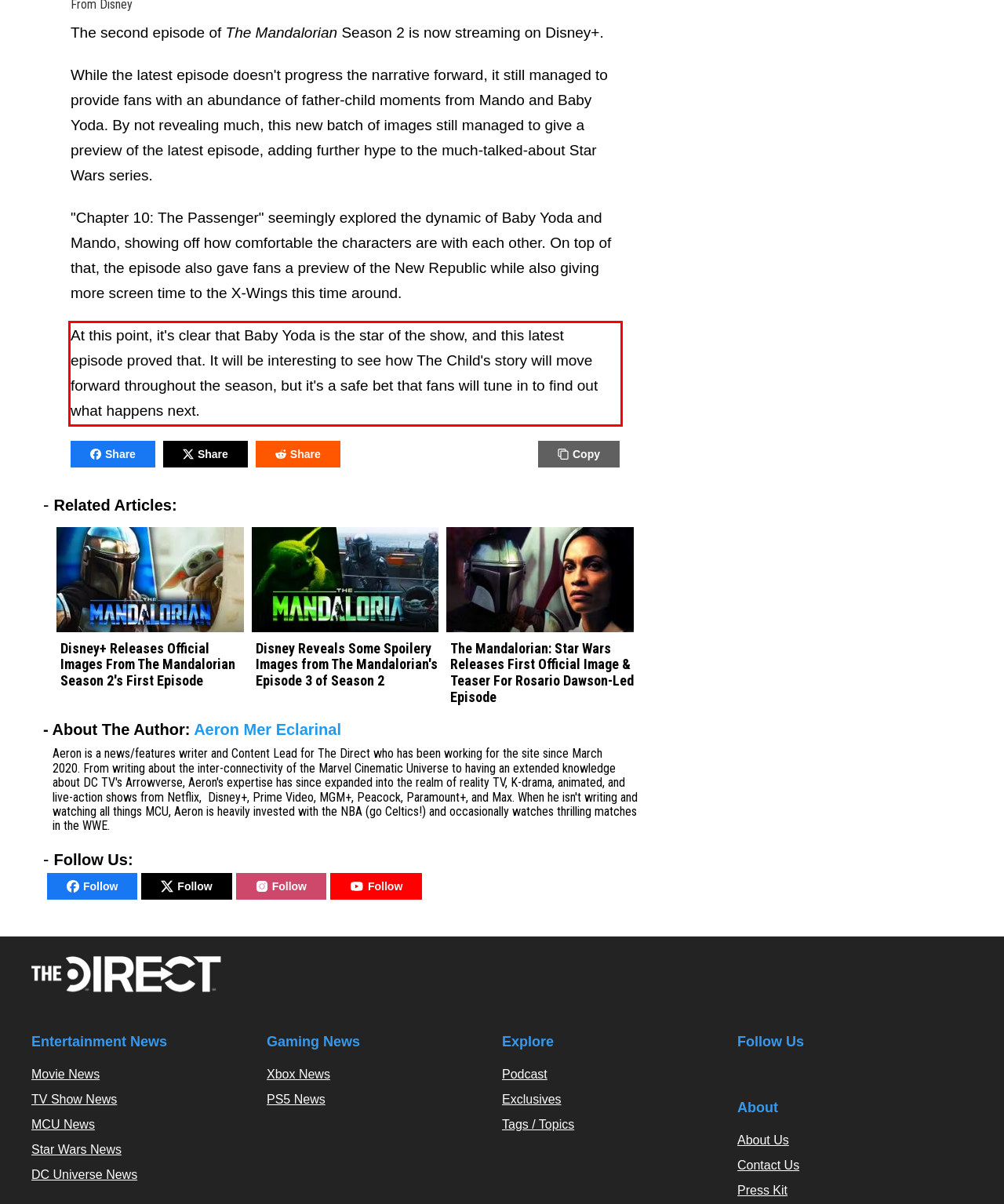Inspect the webpage screenshot that has a red bounding box and use OCR technology to read and display the text inside the red bounding box.

At this point, it's clear that Baby Yoda is the star of the show, and this latest episode proved that. It will be interesting to see how The Child's story will move forward throughout the season, but it's a safe bet that fans will tune in to find out what happens next.